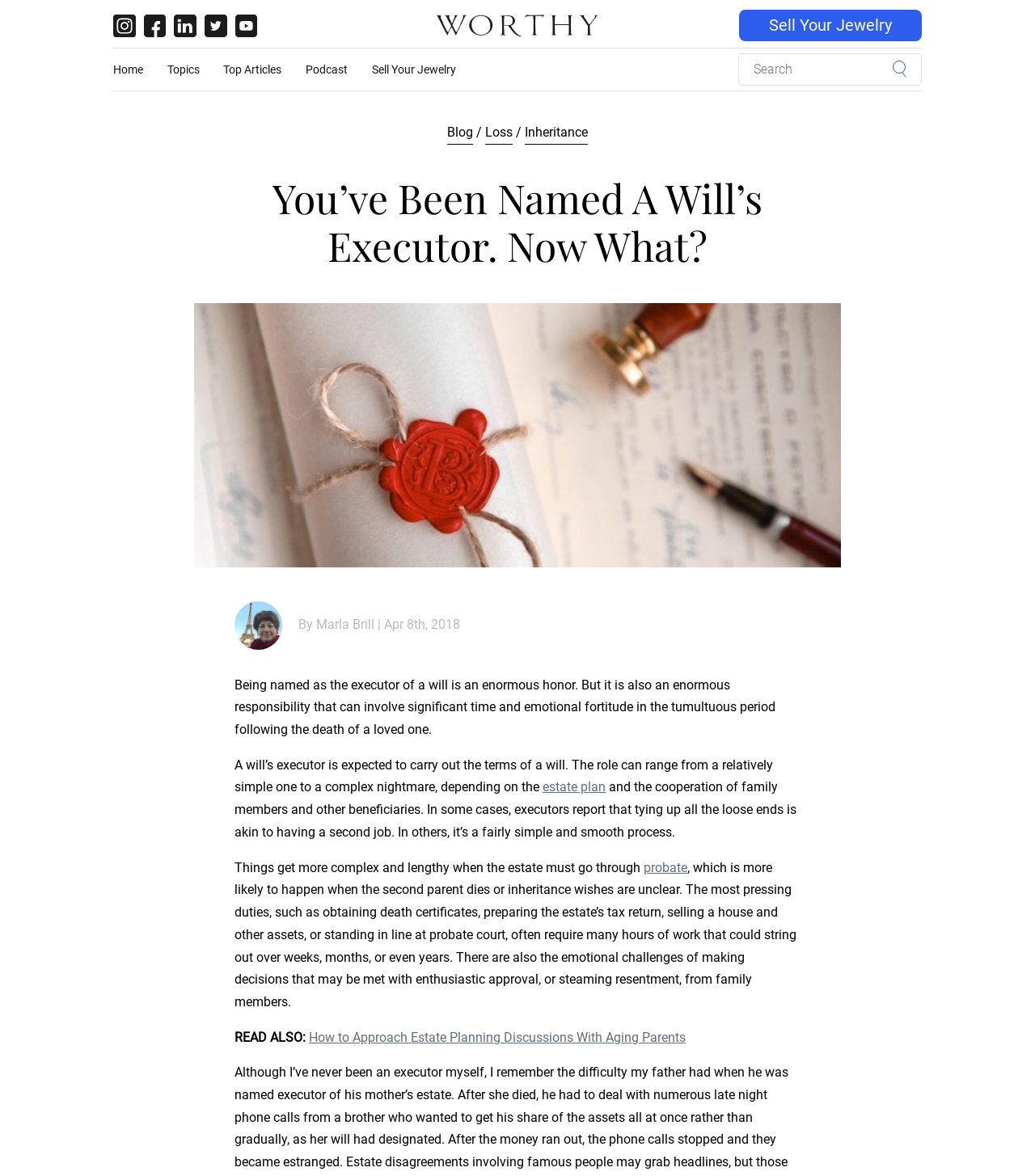Identify and generate the primary title of the webpage.

You’ve Been Named A Will’s Executor. Now What?